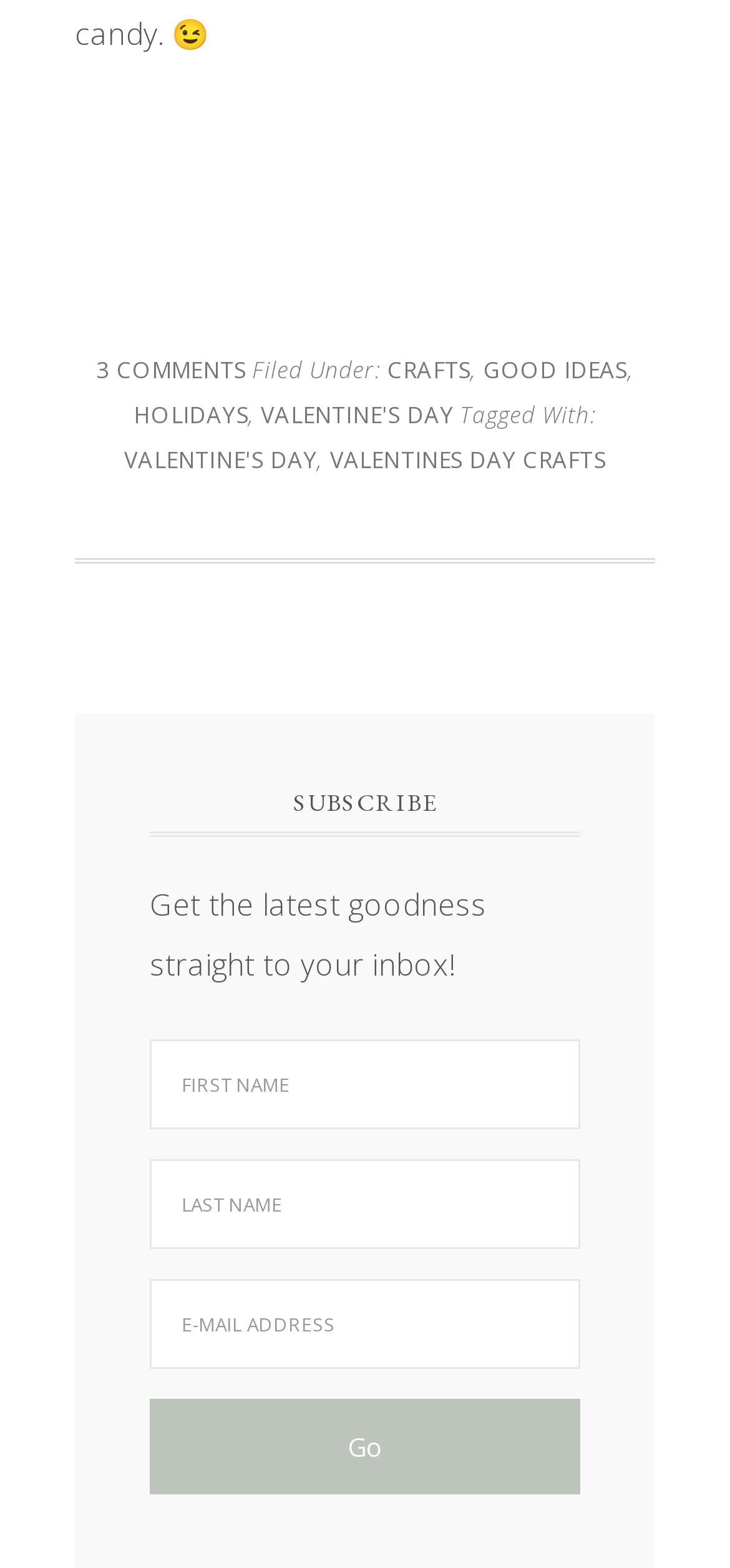What is the label of the first textbox?
Answer the question with a single word or phrase, referring to the image.

First Name